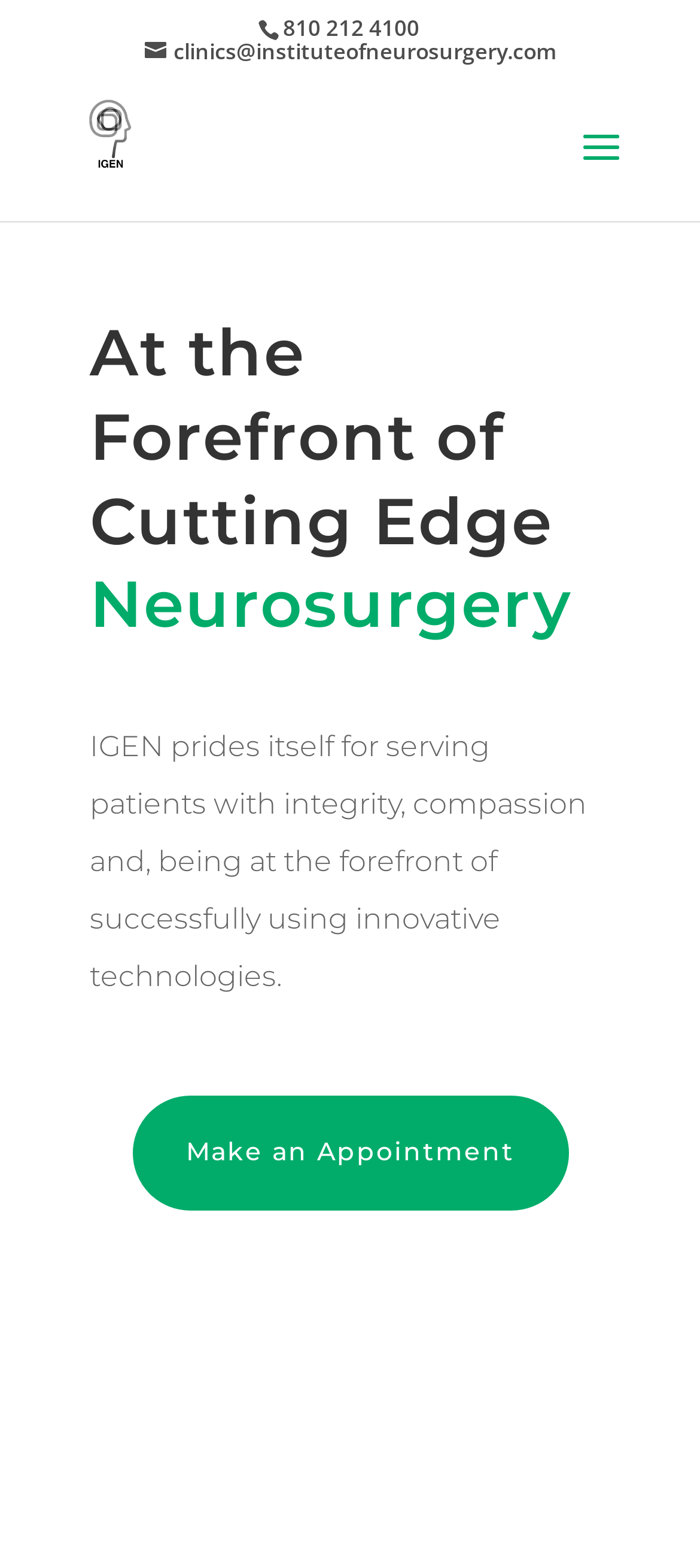What is the phone number to contact the institute?
Give a detailed response to the question by analyzing the screenshot.

I found the phone number by looking at the link element with the text '810 212 4100' which is located at the top of the page.